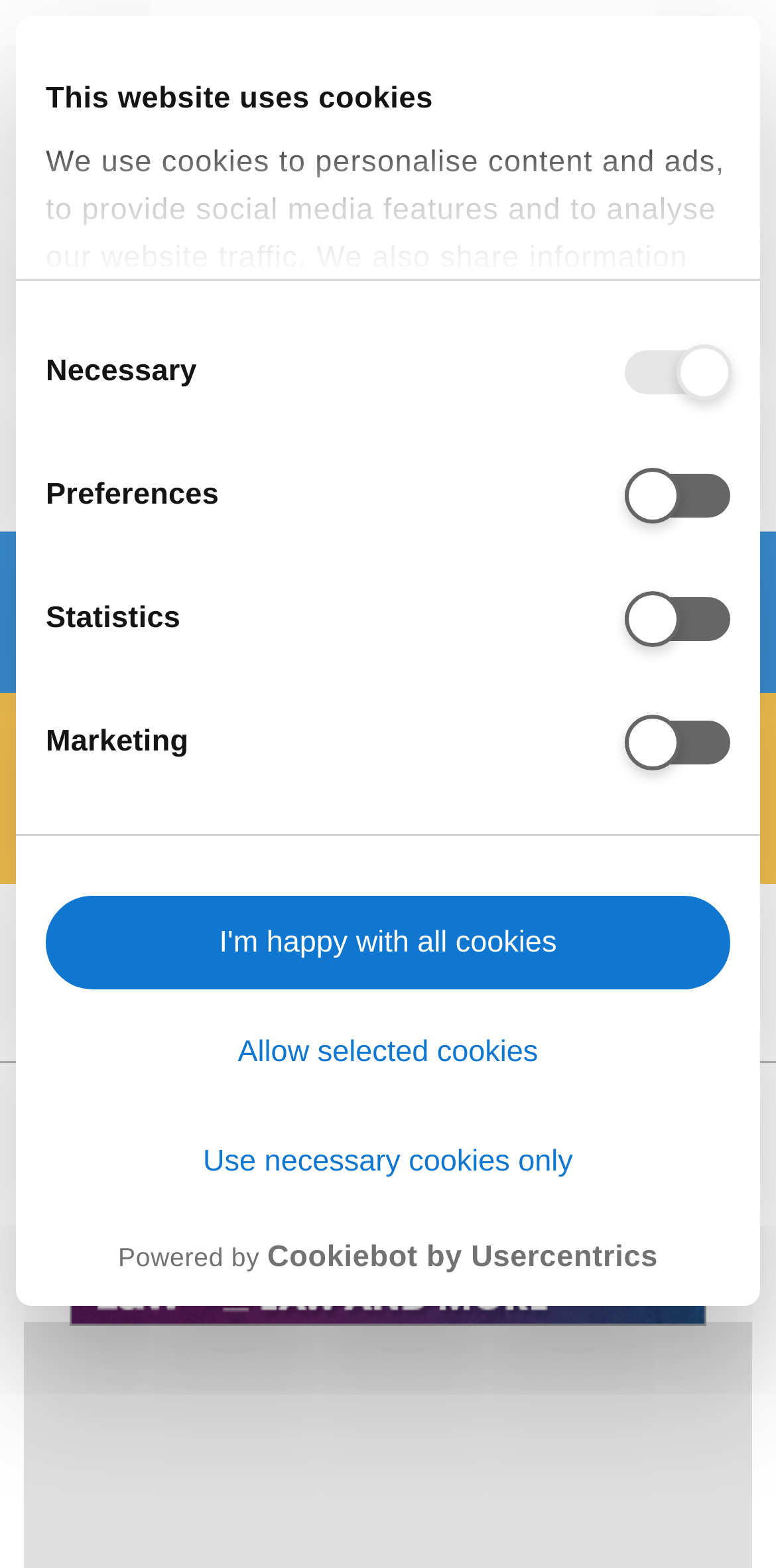Could you specify the bounding box coordinates for the clickable section to complete the following instruction: "Toggle menu"?

[0.051, 0.02, 0.121, 0.052]